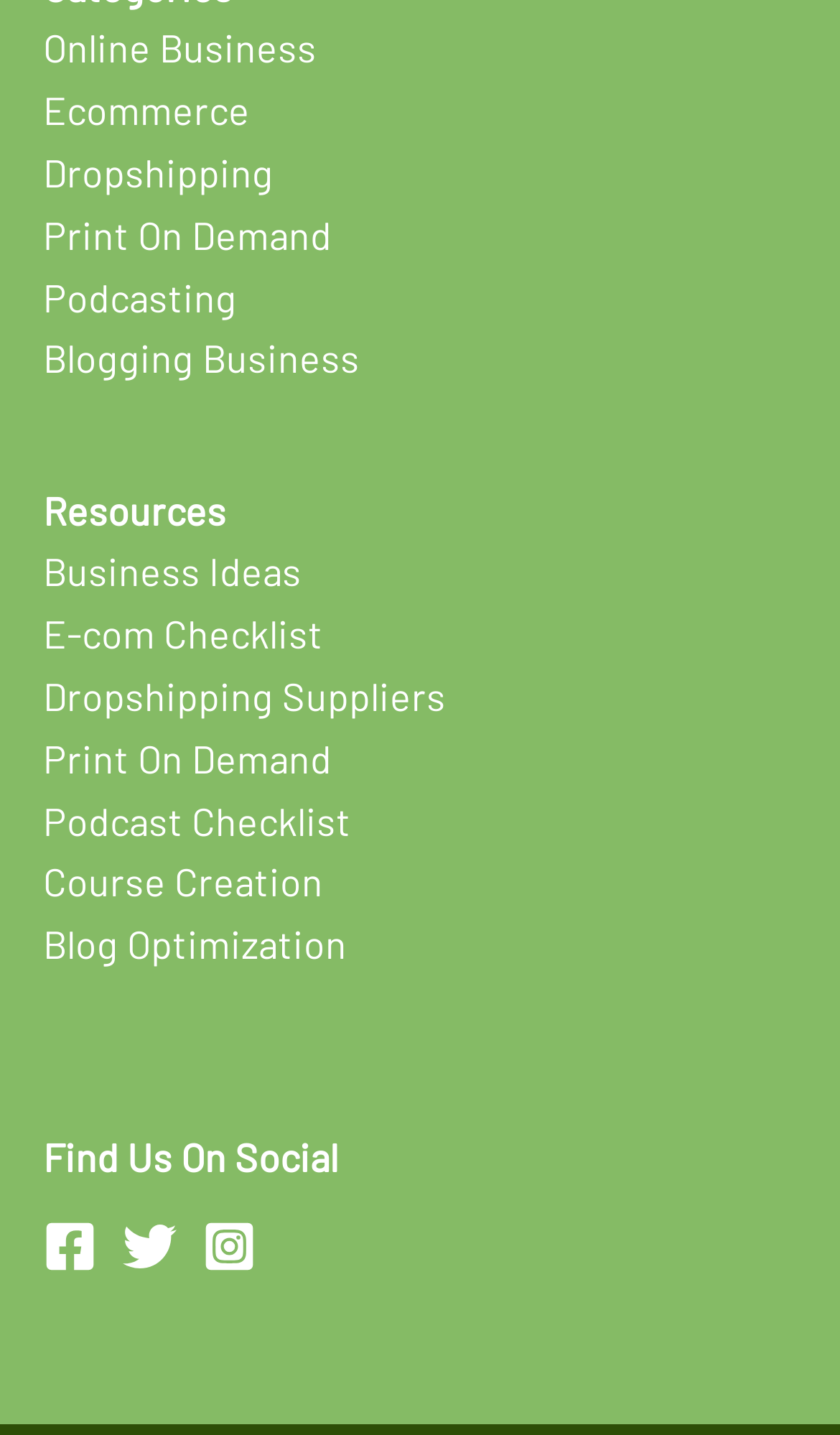Identify the bounding box coordinates of the section to be clicked to complete the task described by the following instruction: "Visit Ecommerce". The coordinates should be four float numbers between 0 and 1, formatted as [left, top, right, bottom].

[0.051, 0.06, 0.297, 0.093]